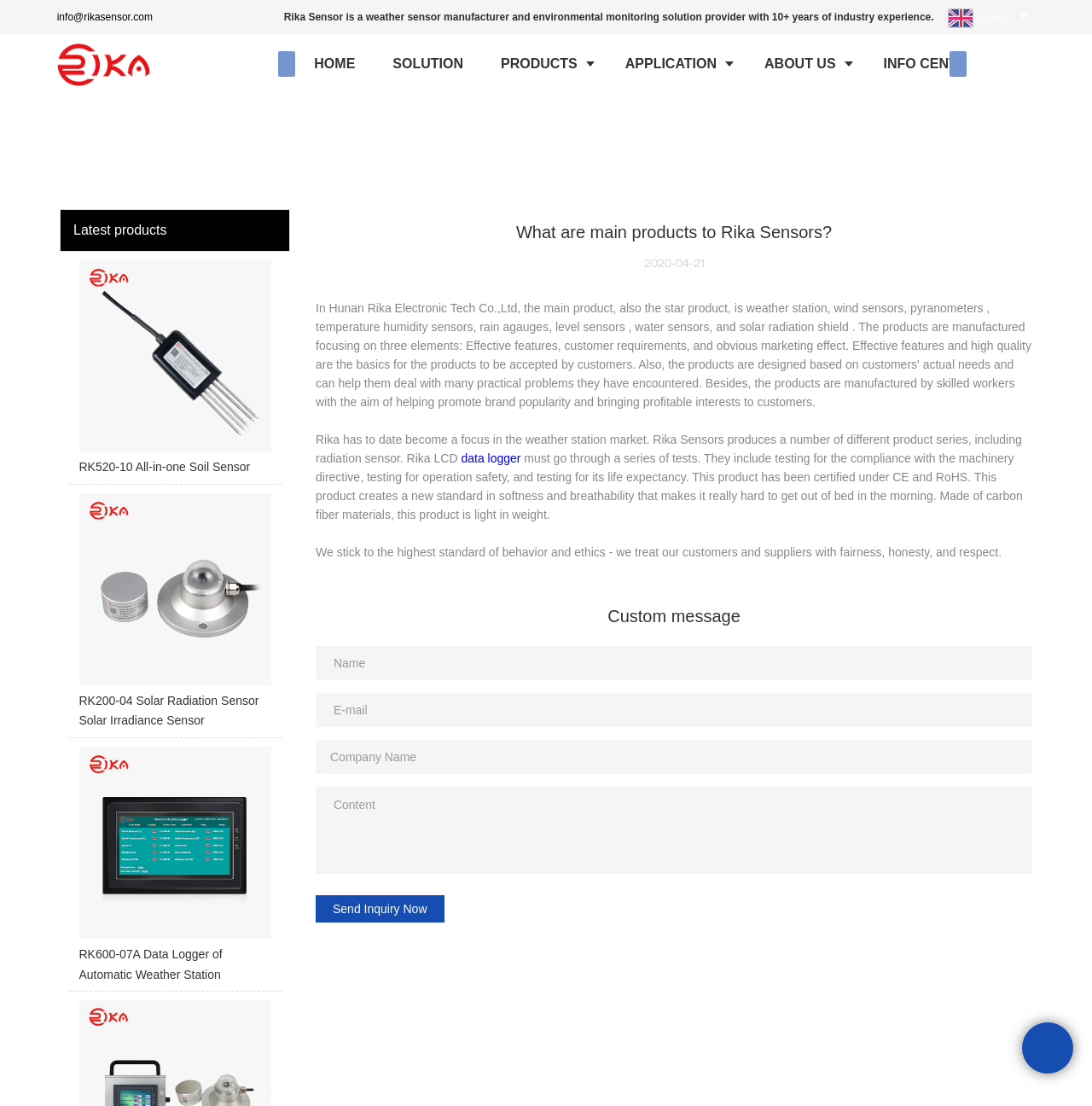What is the purpose of the 'Send Inquiry Now' button? Based on the screenshot, please respond with a single word or phrase.

To send an inquiry